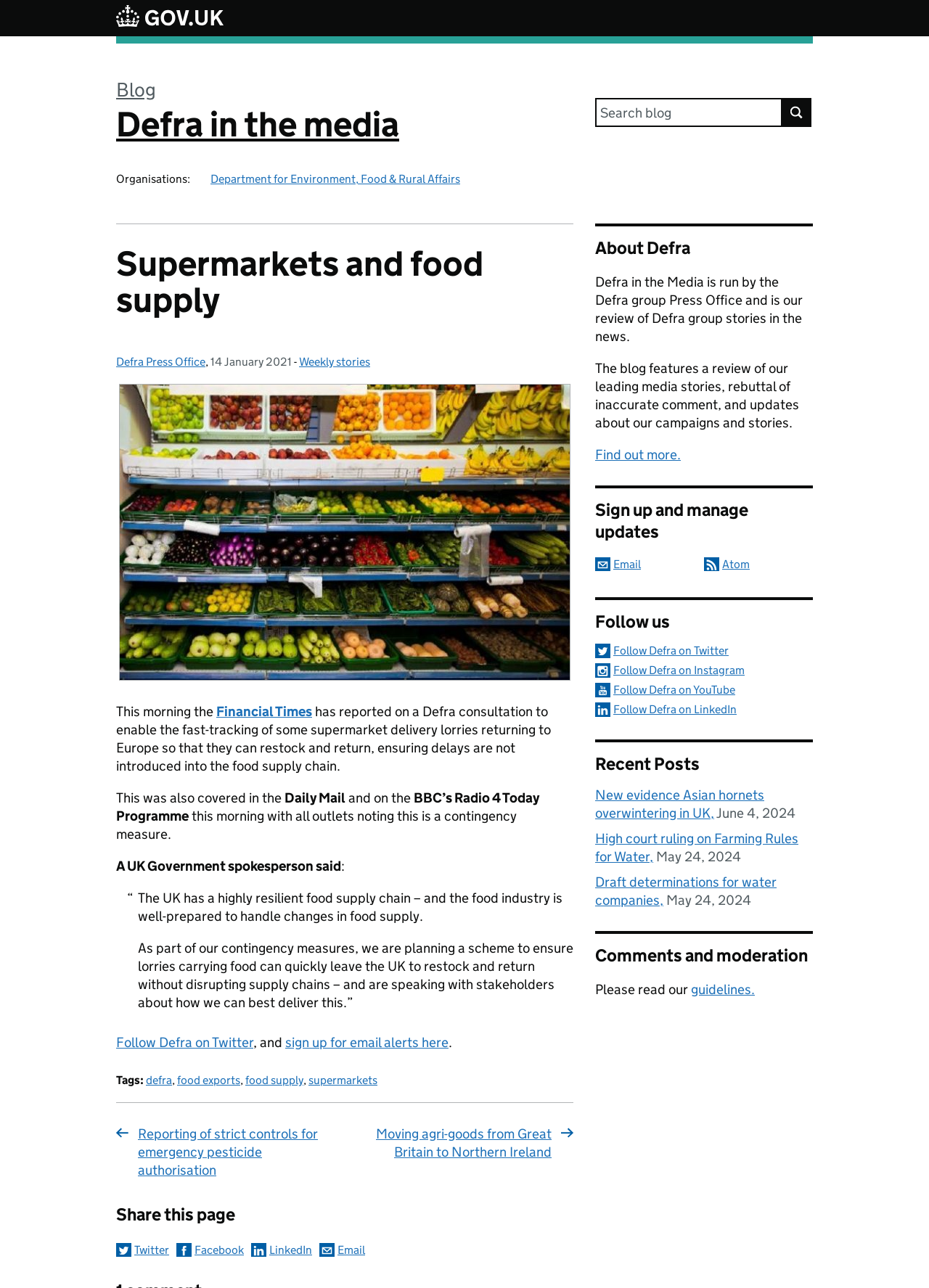Show me the bounding box coordinates of the clickable region to achieve the task as per the instruction: "Share this page on LinkedIn".

[0.27, 0.965, 0.336, 0.976]